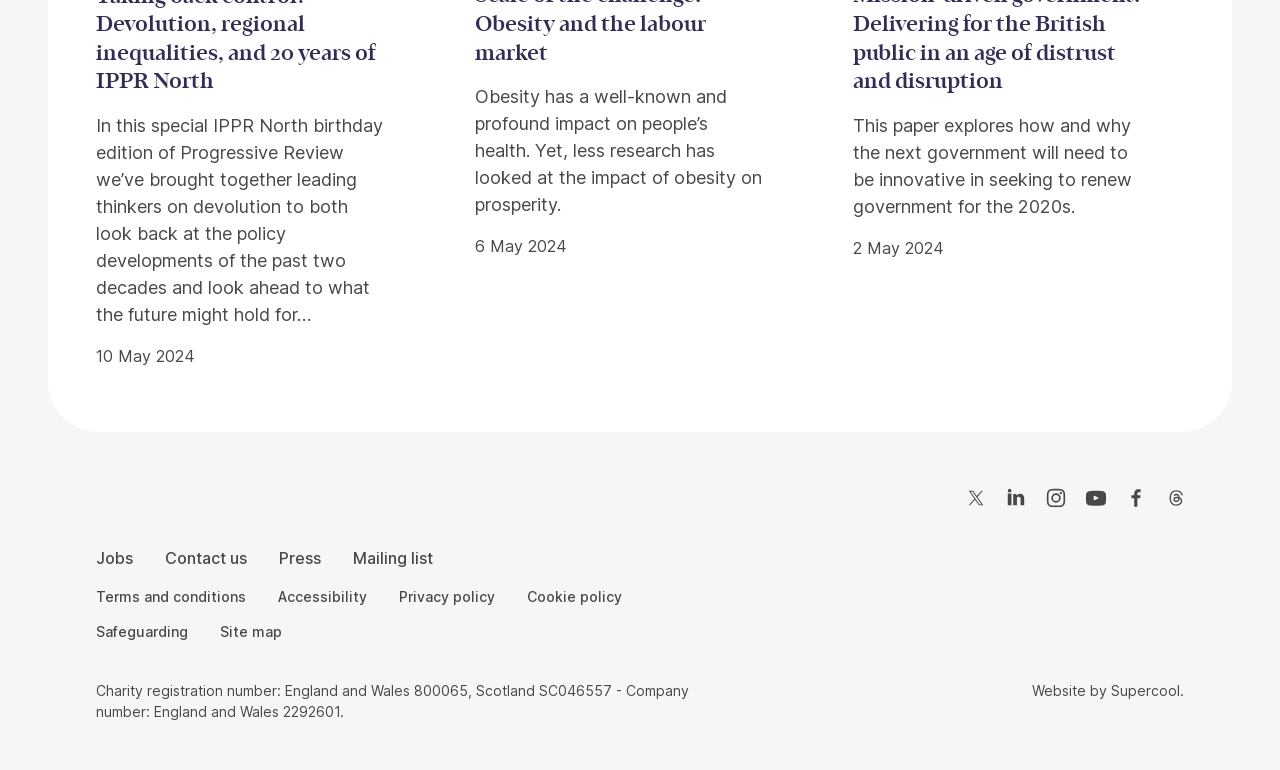How many legal pages are available?
Examine the screenshot and reply with a single word or phrase.

5